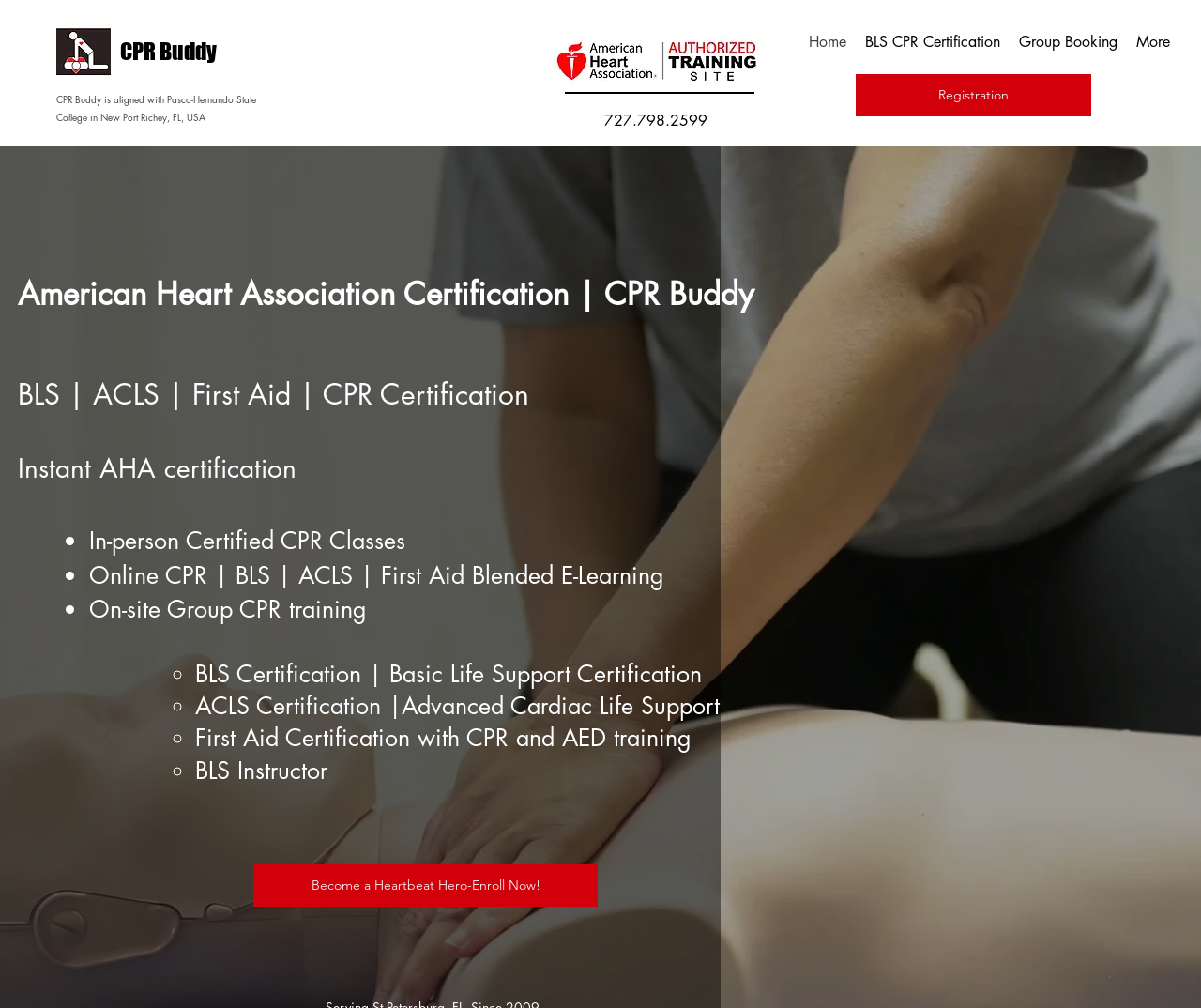Locate the bounding box coordinates of the area to click to fulfill this instruction: "View 'First Aid with CPR & AED' certification". The bounding box should be presented as four float numbers between 0 and 1, in the order [left, top, right, bottom].

[0.372, 0.144, 0.564, 0.182]